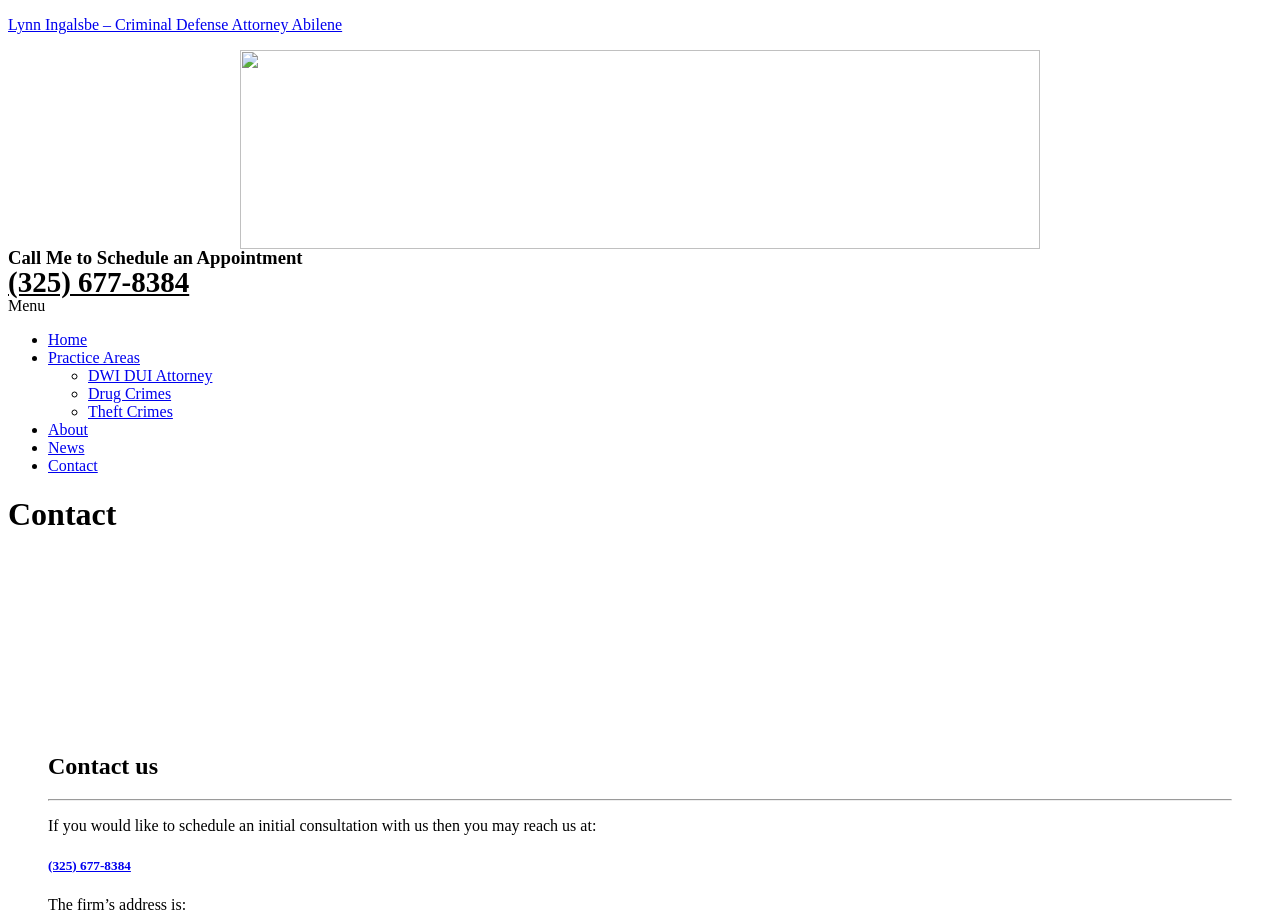Locate the bounding box coordinates of the element that should be clicked to fulfill the instruction: "Click the 'Contact' link".

[0.038, 0.501, 0.076, 0.52]